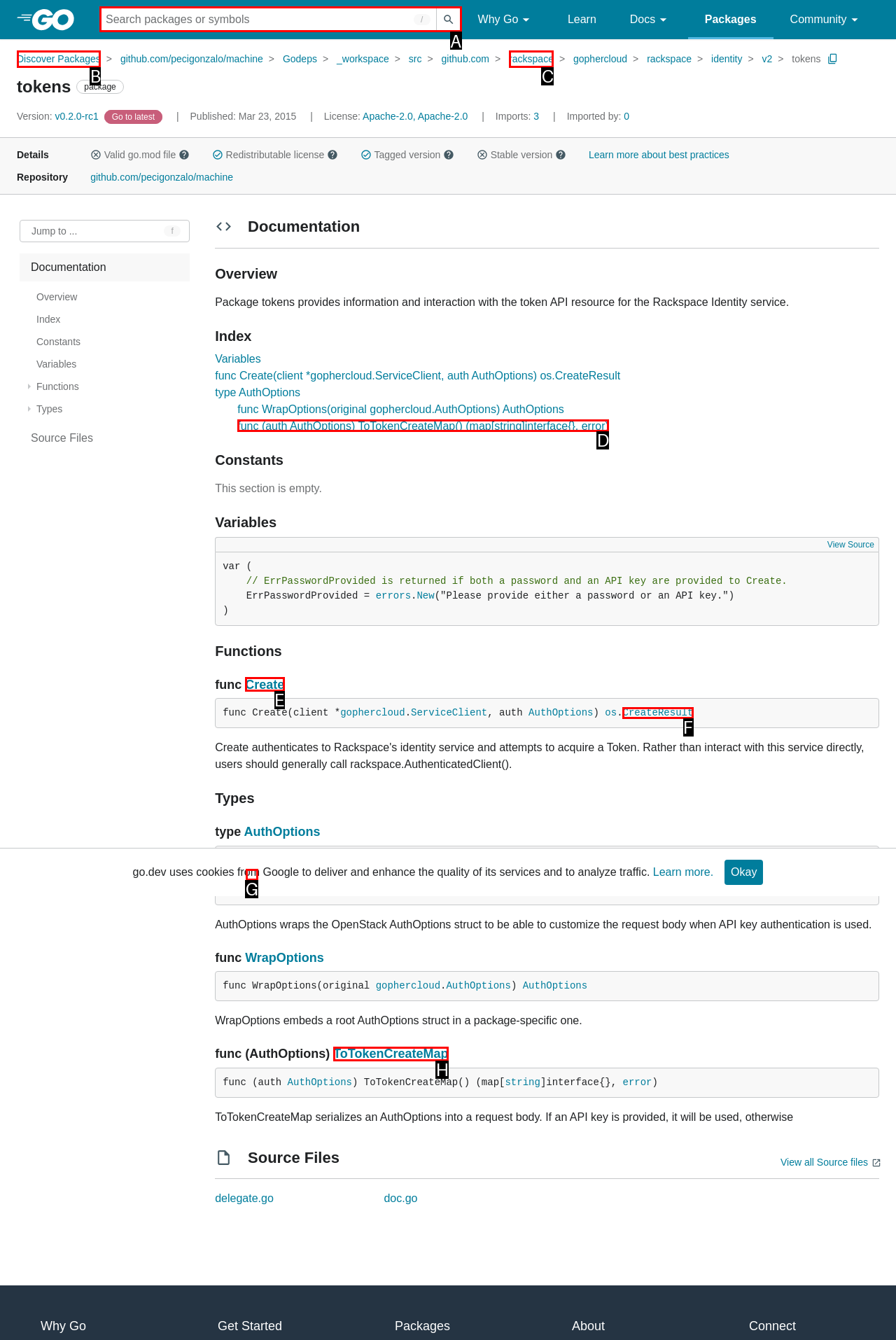Determine which UI element I need to click to achieve the following task: Search for a package Provide your answer as the letter of the selected option.

A